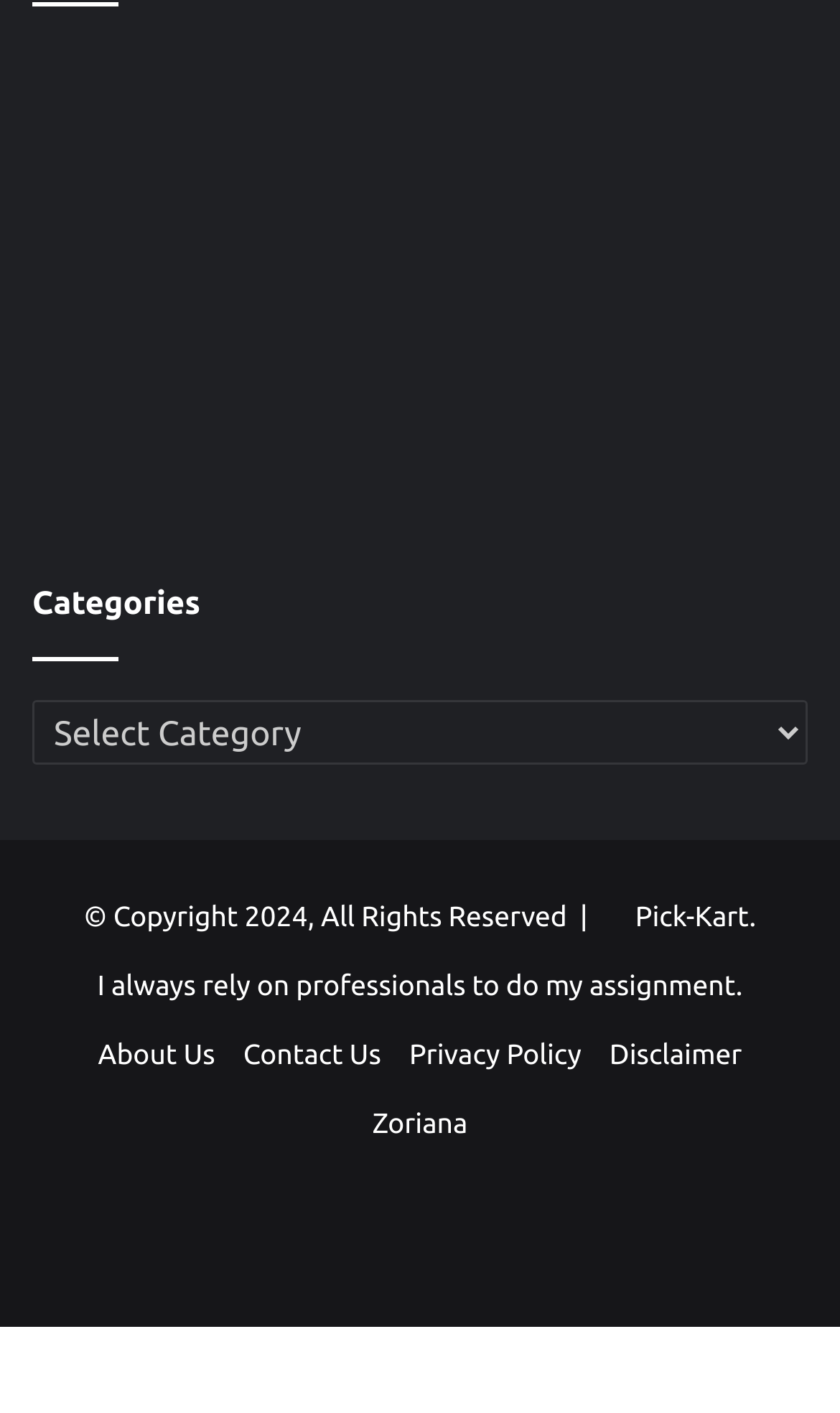What is the copyright year mentioned?
Please provide a comprehensive answer based on the contents of the image.

At the bottom of the webpage, there is a static text element that mentions '© Copyright 2024, All Rights Reserved', which indicates that the copyright year is 2024.